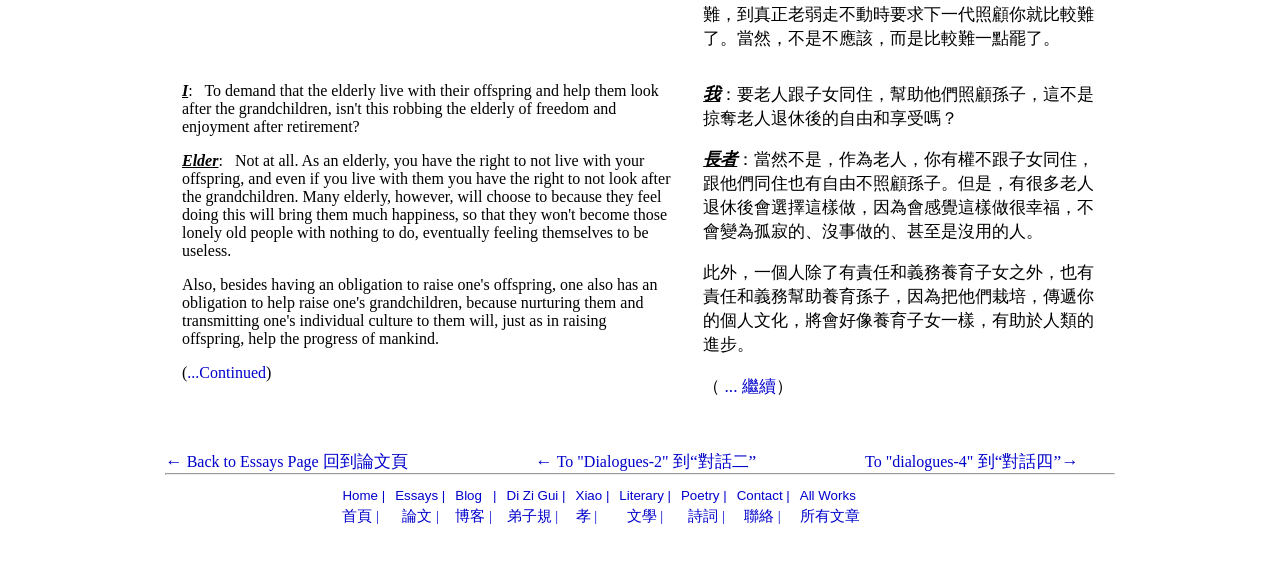What is the purpose of the '← Back to Essays Page' link?
Refer to the image and respond with a one-word or short-phrase answer.

To go back to essays page